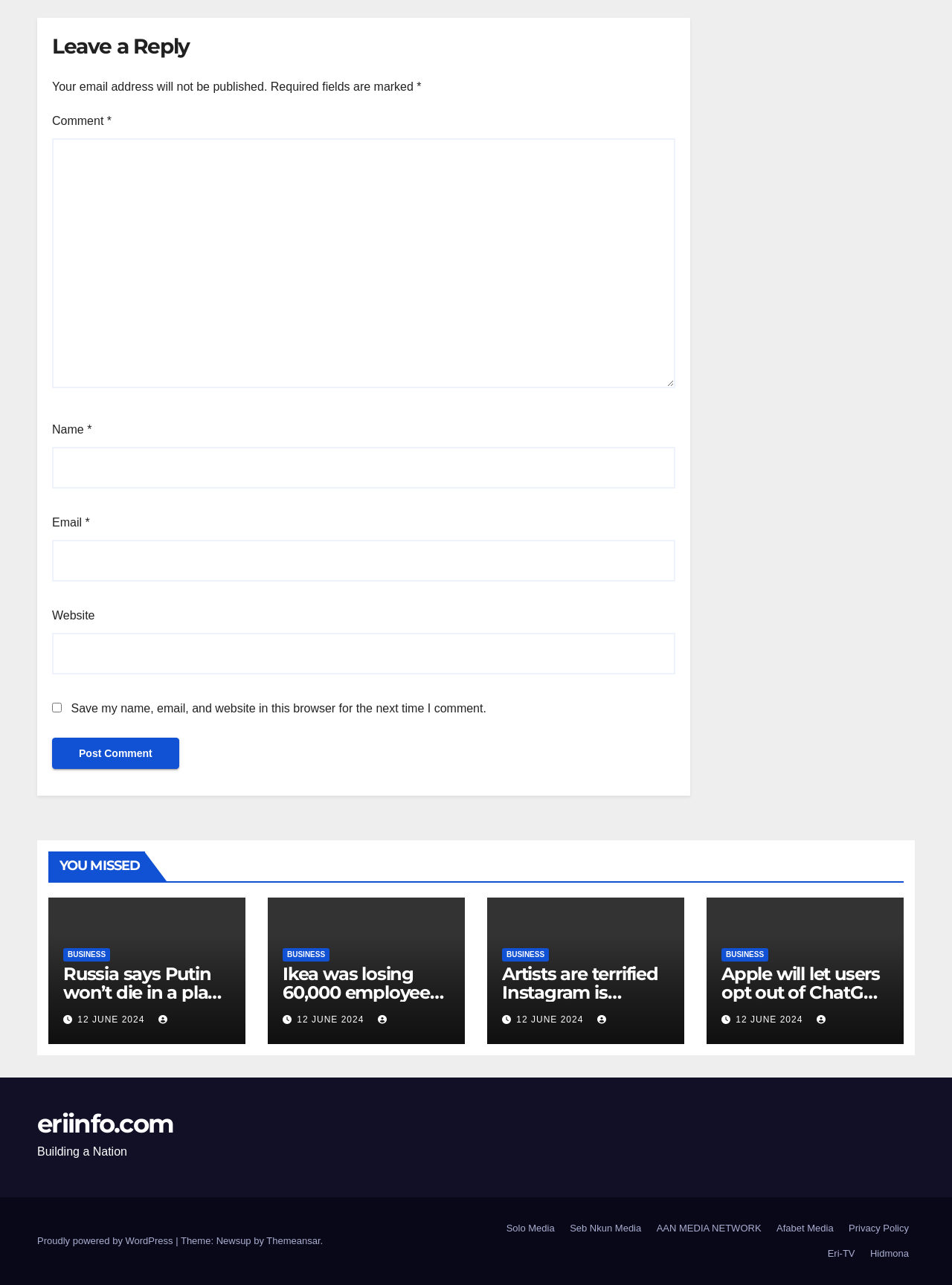Find the bounding box coordinates of the element to click in order to complete the given instruction: "Check the website of eriinfo.com."

[0.039, 0.862, 0.182, 0.887]